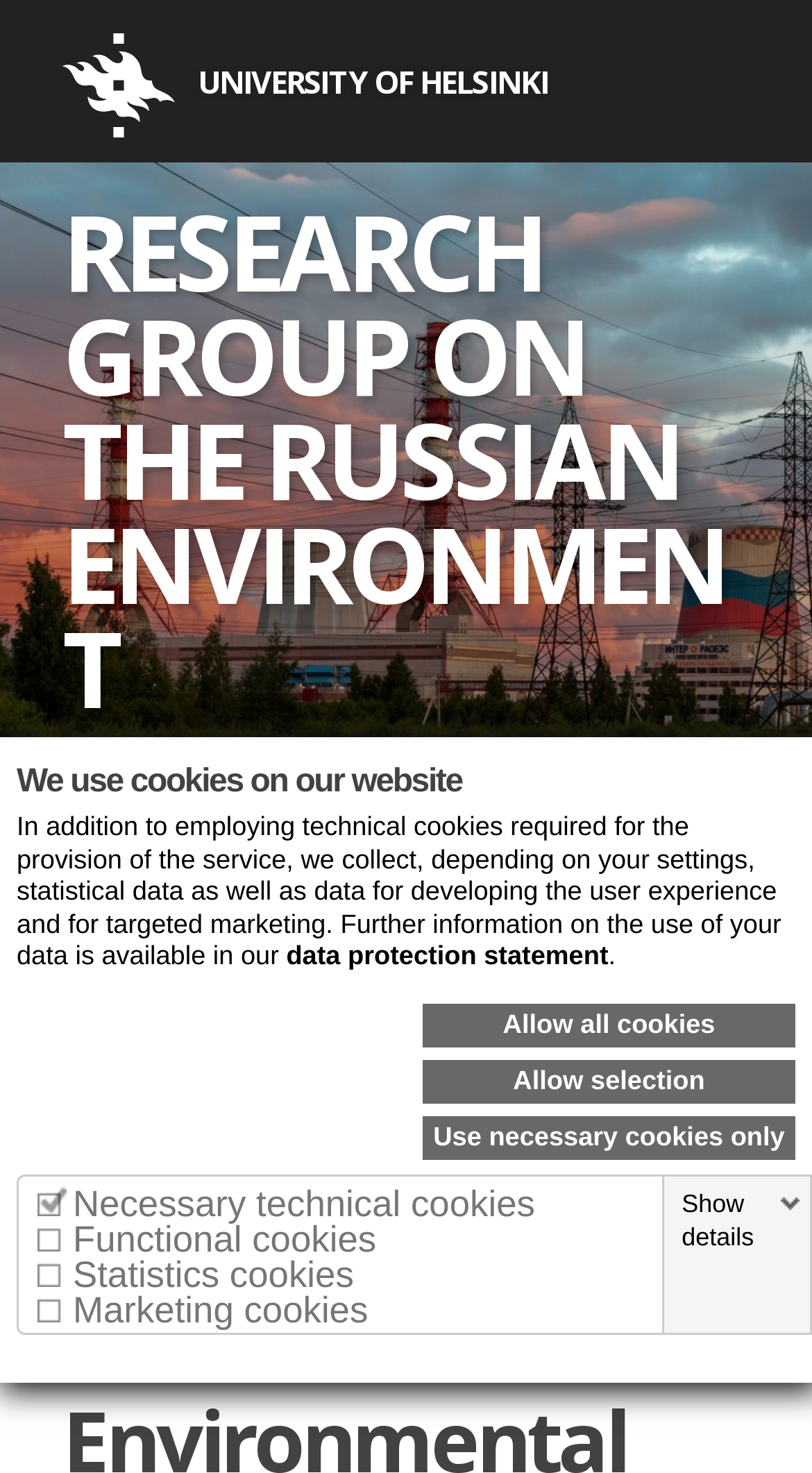Answer the question below with a single word or a brief phrase: 
What is the name of the research group?

Research Group on the Russian Environment